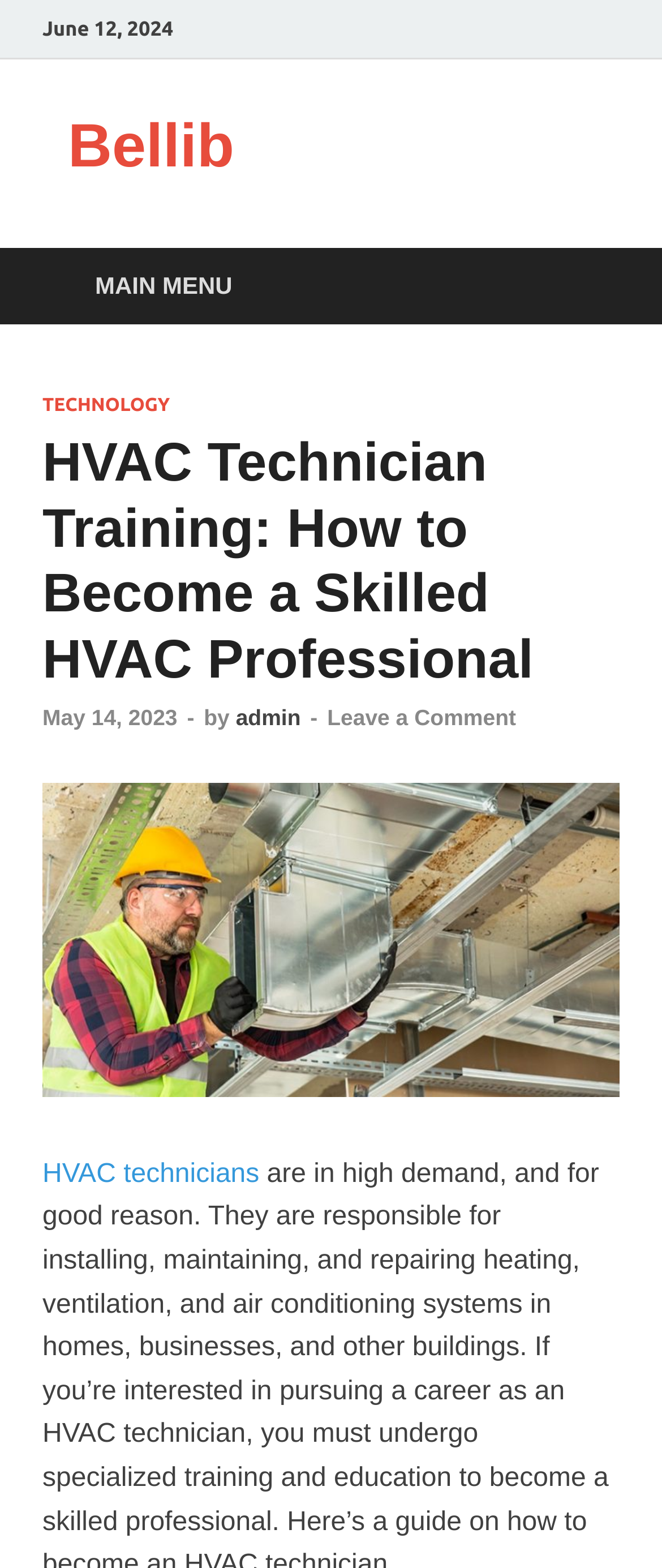Locate the bounding box coordinates of the clickable area needed to fulfill the instruction: "visit the technology page".

[0.064, 0.252, 0.257, 0.265]